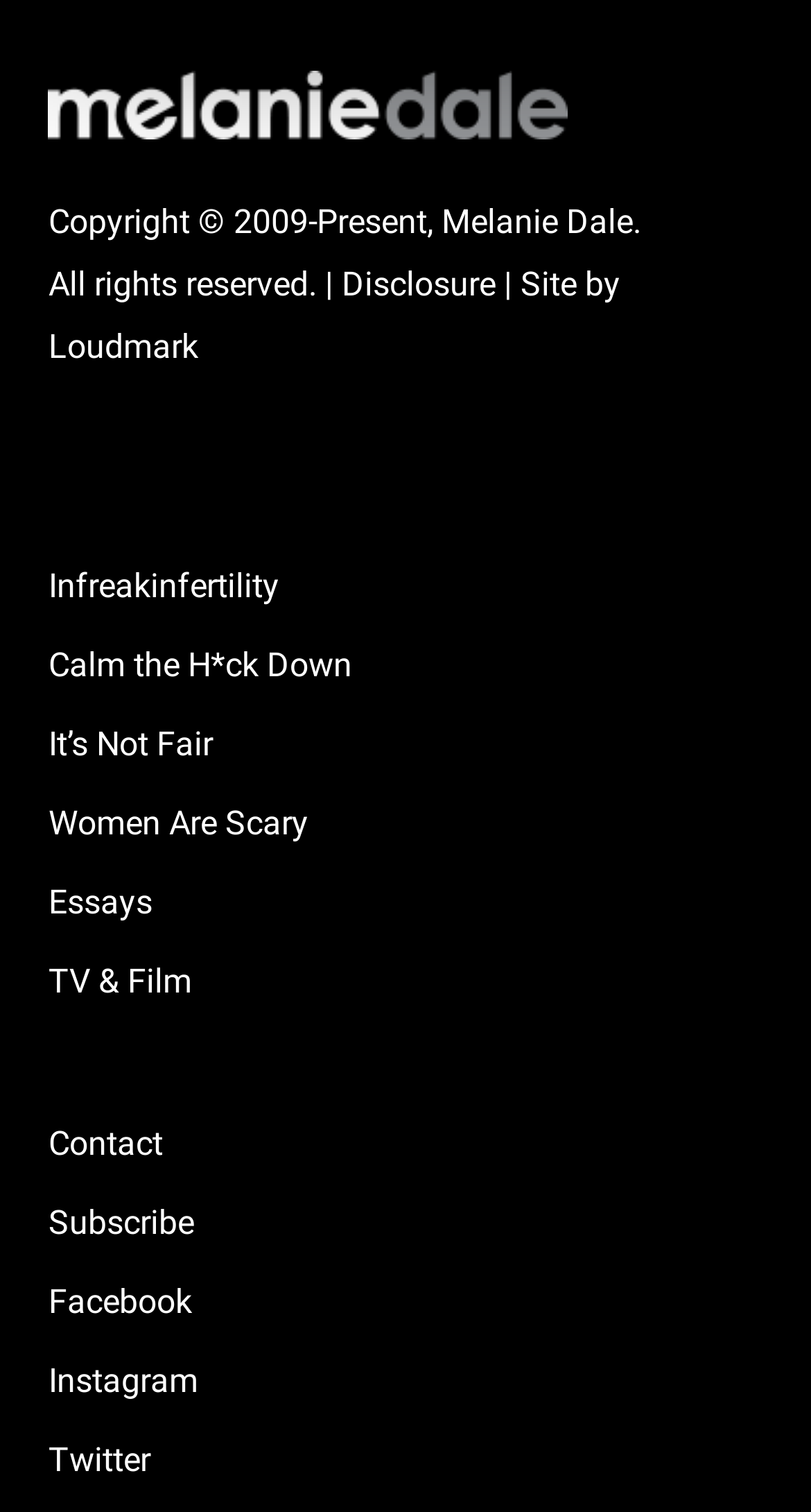Locate the coordinates of the bounding box for the clickable region that fulfills this instruction: "follow on Twitter".

[0.06, 0.945, 0.94, 0.986]